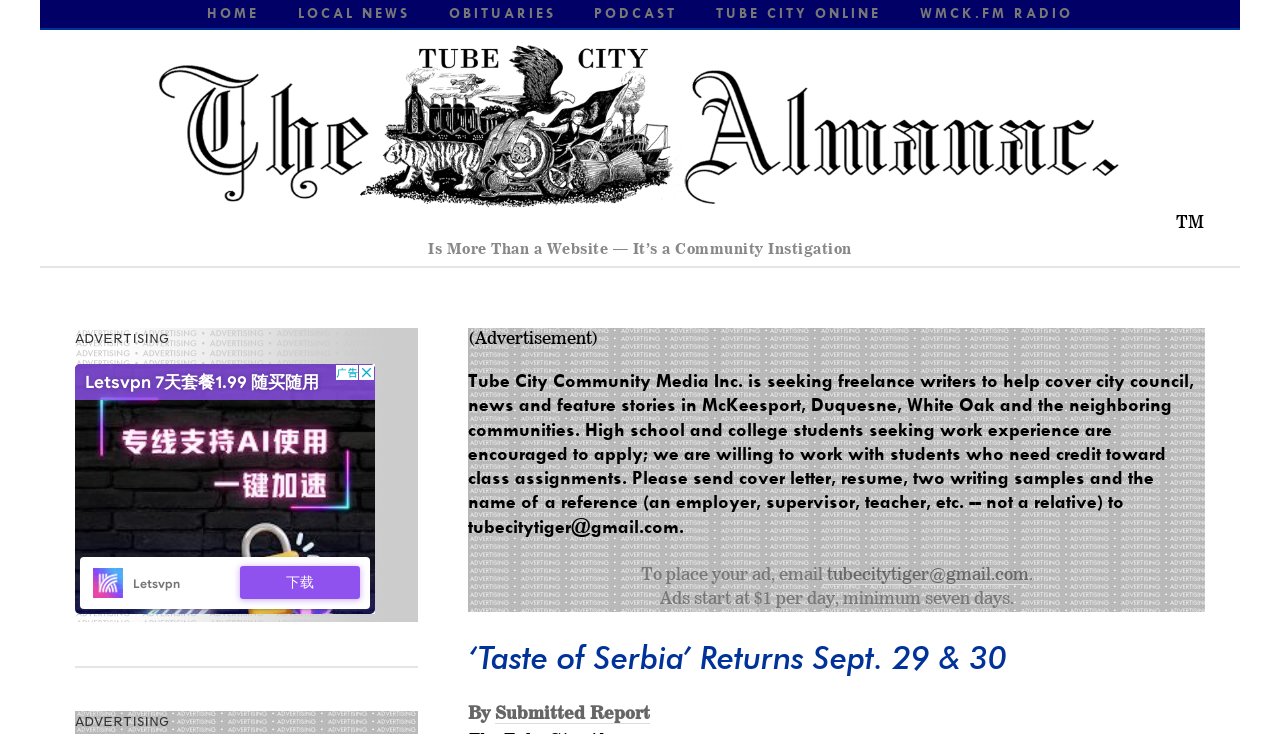Identify the bounding box coordinates of the clickable region required to complete the instruction: "Click the 'tubecitytiger@gmail.com' email link". The coordinates should be given as four float numbers within the range of 0 and 1, i.e., [left, top, right, bottom].

[0.366, 0.701, 0.535, 0.733]